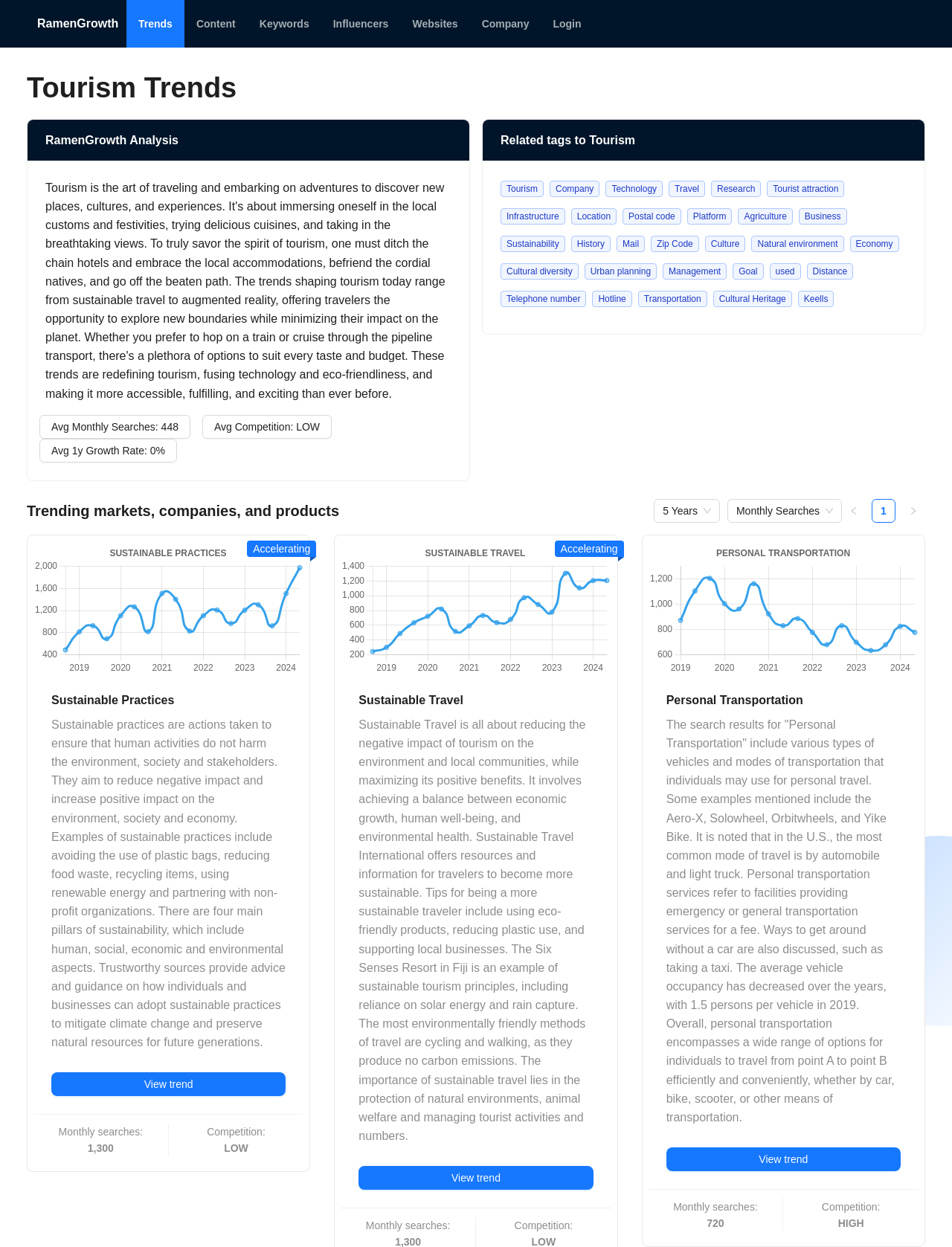Answer the question in a single word or phrase:
What is the competition level for 'Personal Transportation'?

HIGH